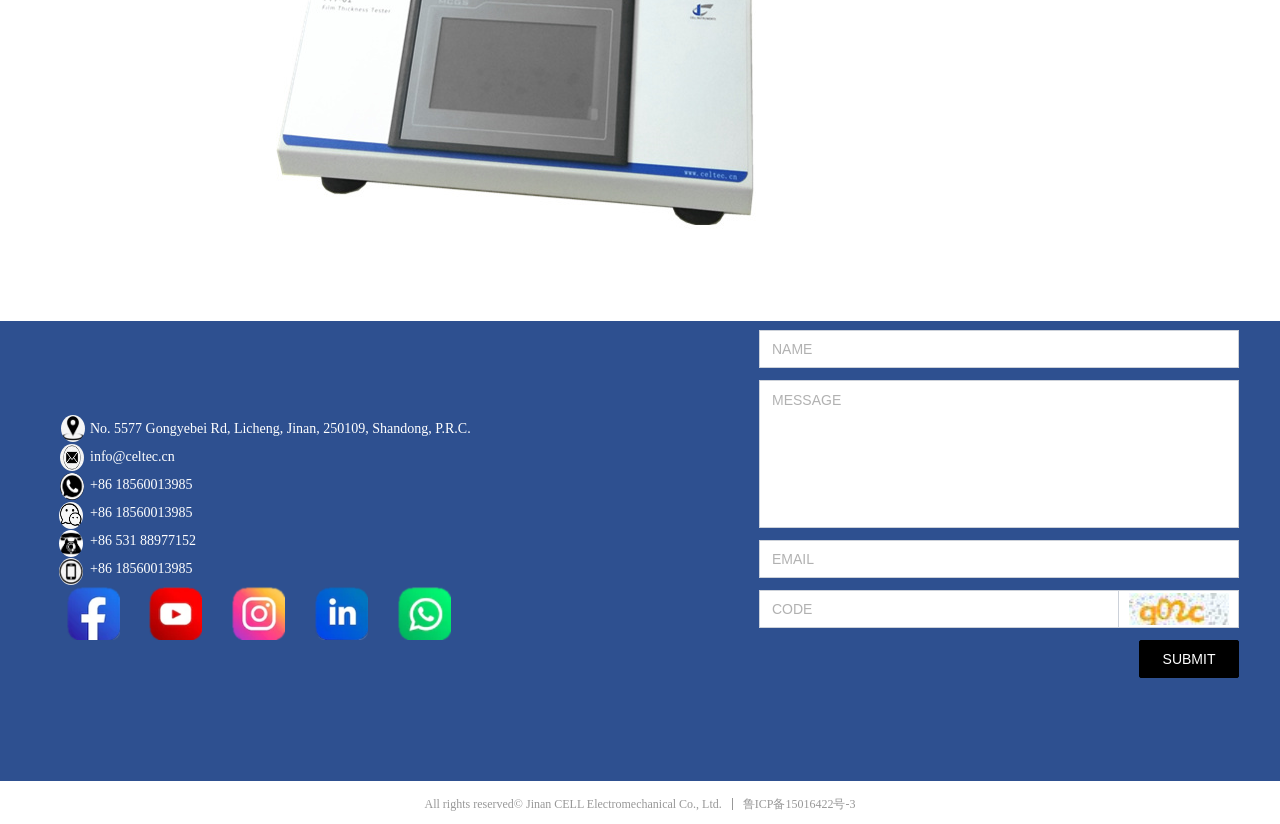Locate the bounding box coordinates of the clickable area needed to fulfill the instruction: "Enter your name".

[0.603, 0.402, 0.958, 0.445]